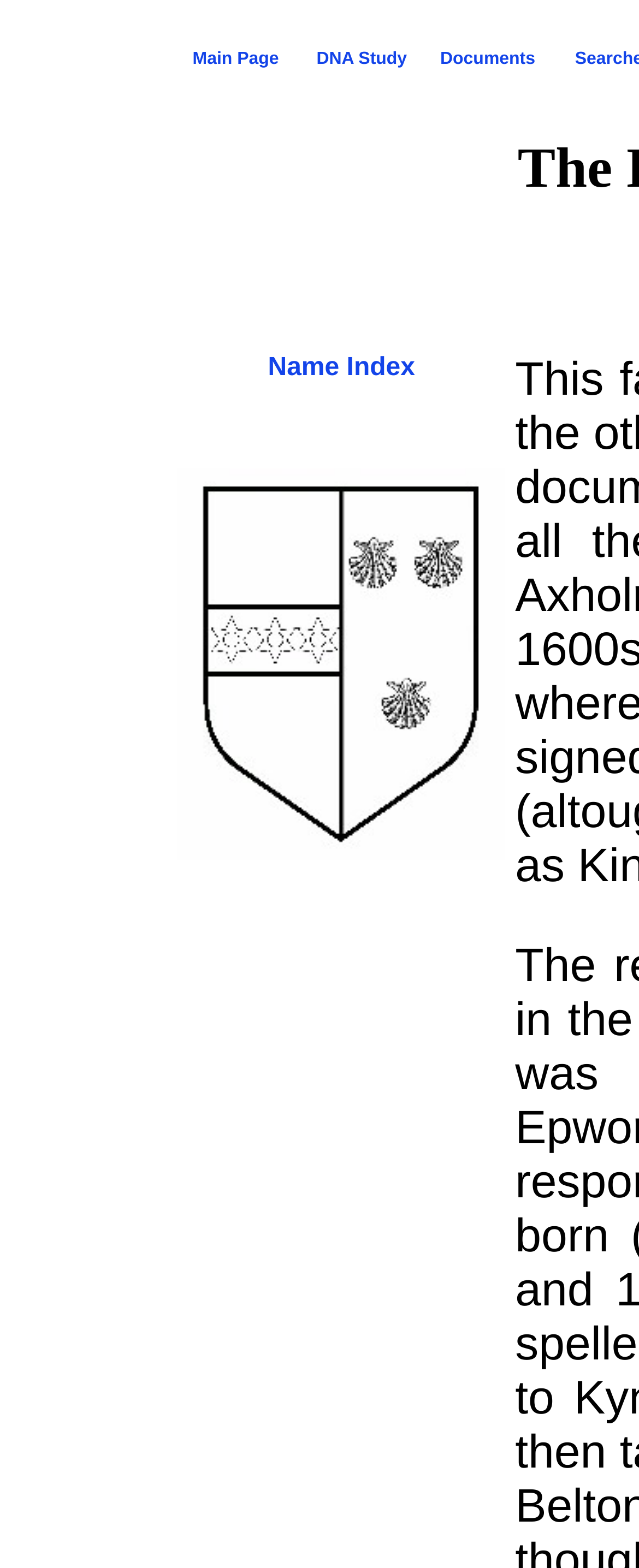Generate a comprehensive caption for the webpage you are viewing.

The webpage is about Kynman of Lincolnshire. At the top, there are three main tabs: "Main Page", "DNA Study", and "Documents", which are evenly spaced and aligned horizontally. Each tab has a corresponding link below it. 

Below these tabs, there is a section that spans across the width of the page, containing a link to "Name Index" on the left and a large image on the right, taking up most of the section's width. The image is positioned slightly above the "Name Index" link.